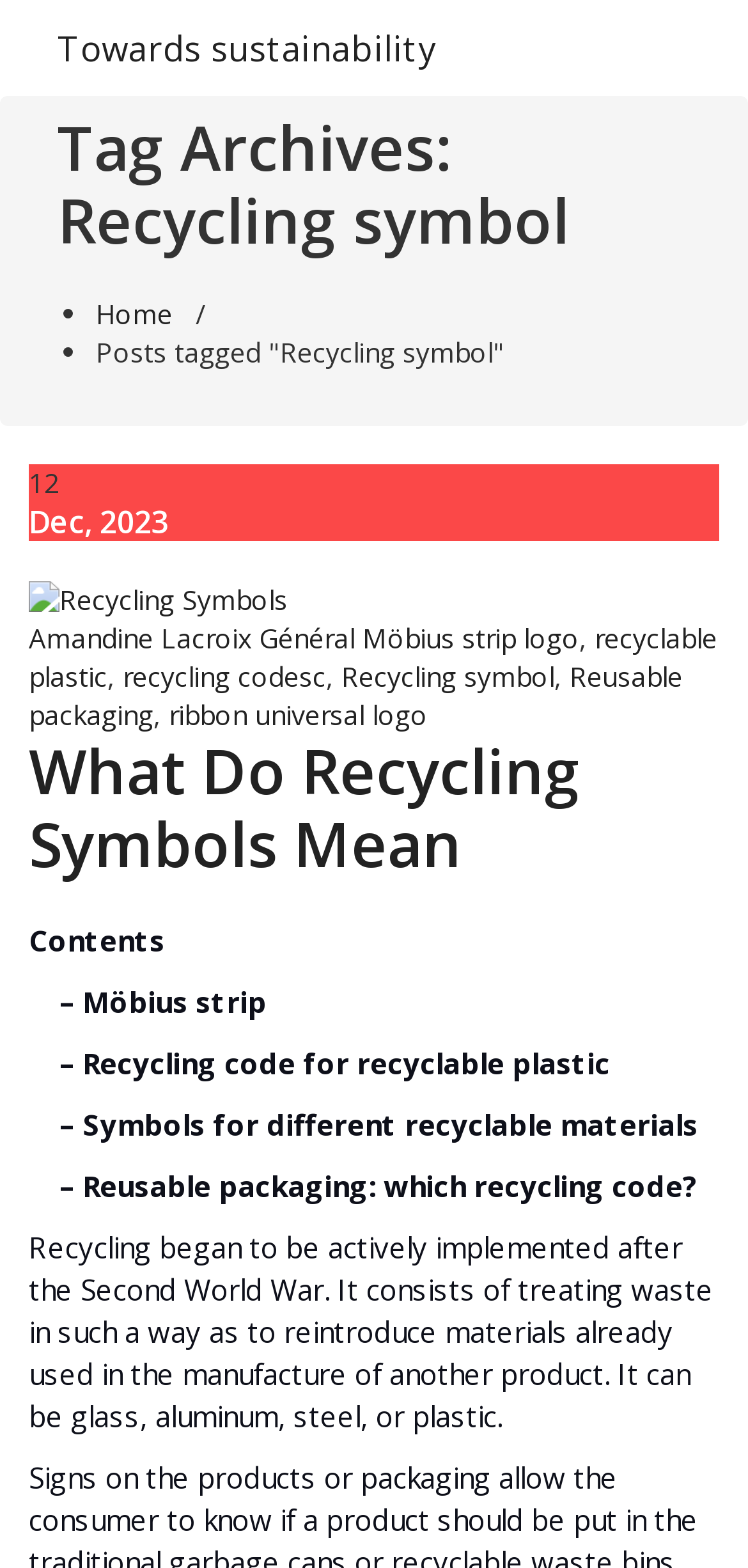Find the bounding box coordinates for the area you need to click to carry out the instruction: "Learn about 'Recycling Symbols'". The coordinates should be four float numbers between 0 and 1, indicated as [left, top, right, bottom].

[0.038, 0.369, 0.385, 0.393]